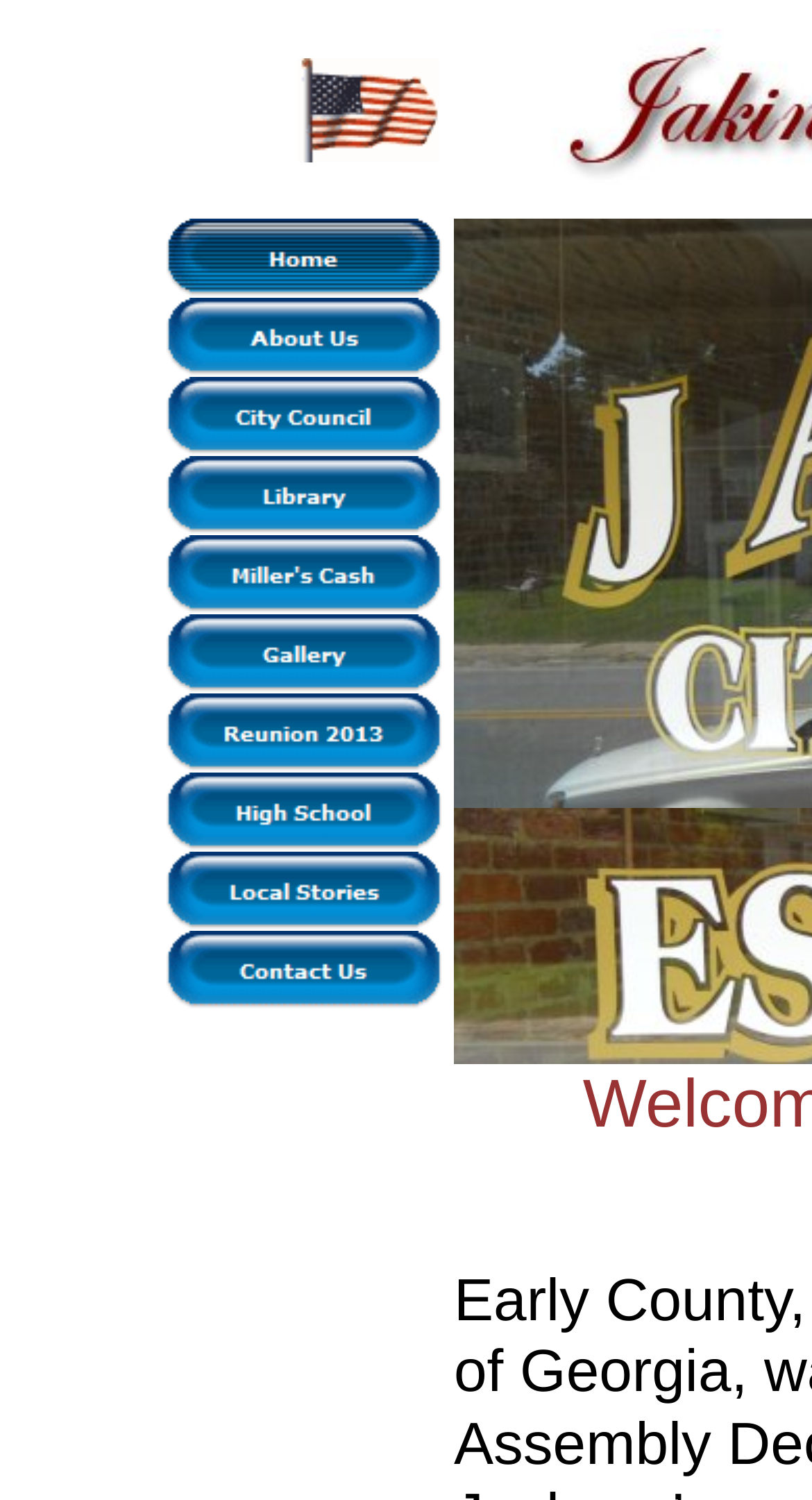Highlight the bounding box coordinates of the element you need to click to perform the following instruction: "Contact the city."

[0.205, 0.655, 0.544, 0.679]